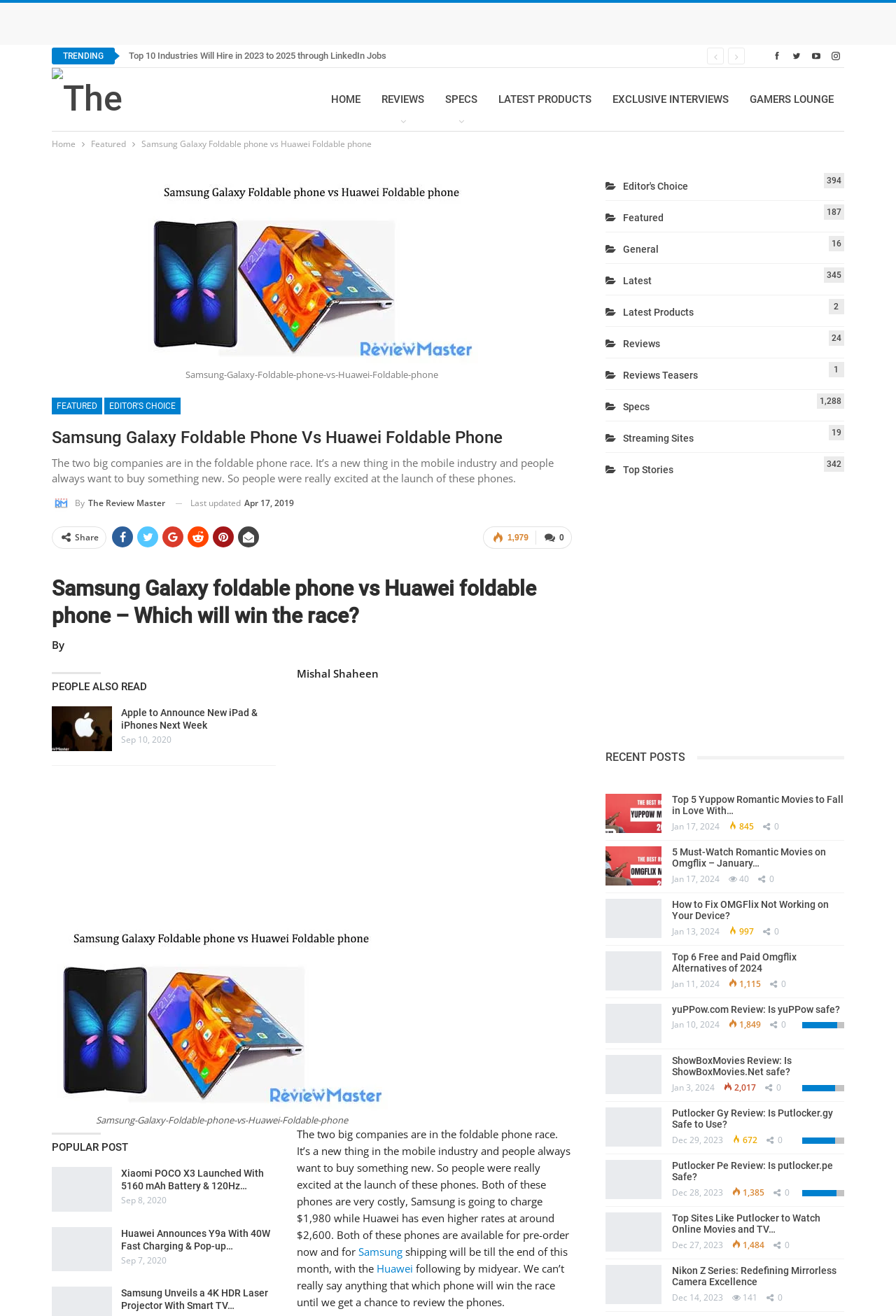What is the name of the Huawei foldable phone?
Give a detailed and exhaustive answer to the question.

I found the answer by looking at the title of the article 'Samsung Galaxy Foldable phone vs Huawei Foldable phone' which indicates the name of the Huawei foldable phone.